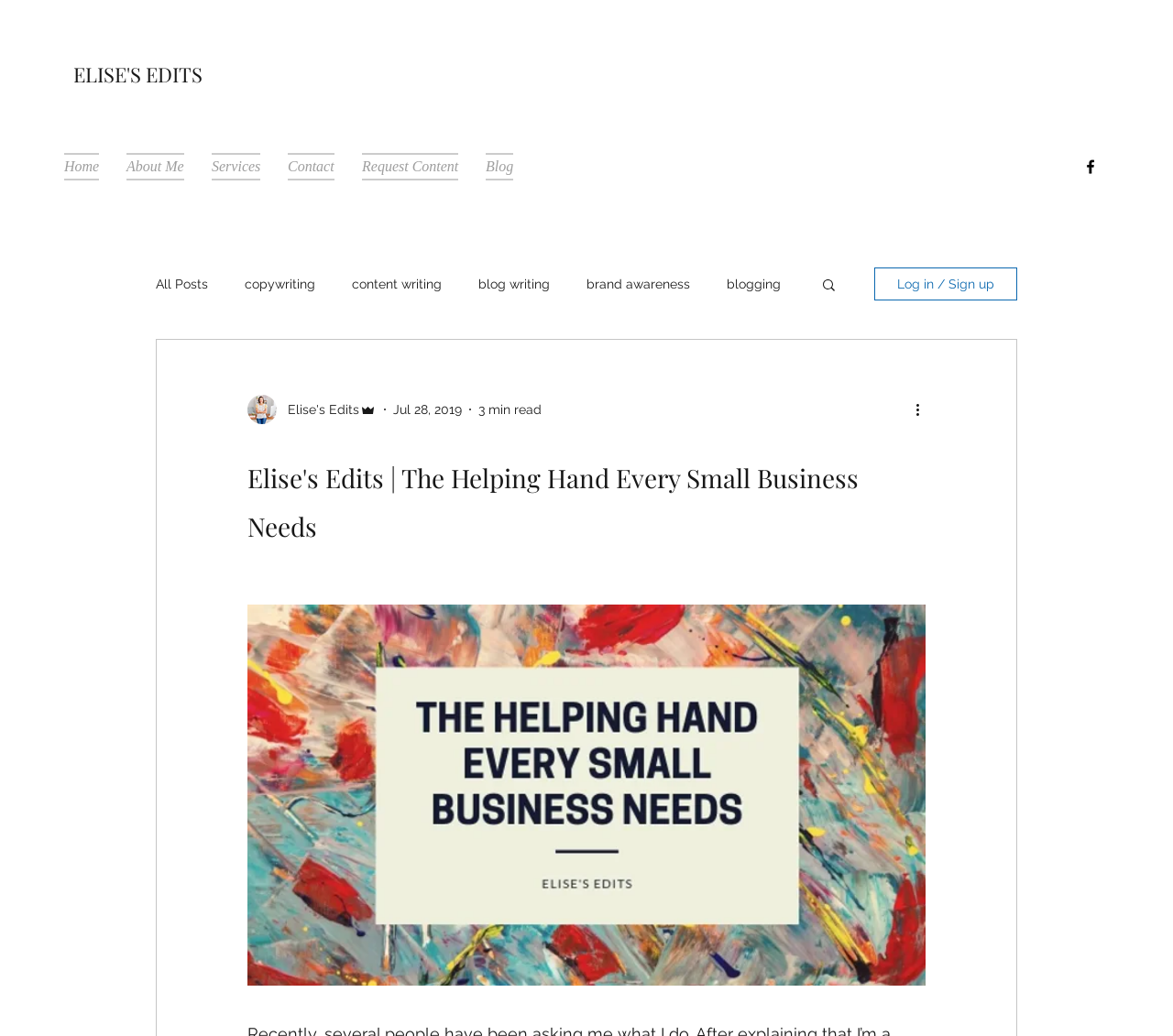Describe every aspect of the webpage in a detailed manner.

The webpage is a personal website for a content writer, Elise's Edits, which provides services to small businesses. At the top left corner, there is a navigation menu with links to different sections of the website, including Home, About Me, Services, Contact, Request Content, and Blog. 

To the right of the navigation menu, there is a social media link to Facebook, represented by an image of the Facebook logo. 

Below the navigation menu, there is a blog section with various categories and tags, including All Posts, copywriting, content writing, blog writing, brand awareness, blogging, SEO, small business, mompreneur, freelance writer, Small Business Resources, and Virtual Assistance. 

On the right side of the blog section, there is a search button with a magnifying glass icon. Below the search button, there is a Log in / Sign up button. 

In the main content area, there is a heading that reads "Elise's Edits | The Helping Hand Every Small Business Needs". Below the heading, there is a section with the writer's picture, a brief description of the writer, and a date and time stamp indicating when the content was published. There is also a "More actions" button and a "3 min read" label, suggesting that the content is a blog post. 

At the bottom of the page, there is a long button that spans the width of the page, but its purpose is unclear.